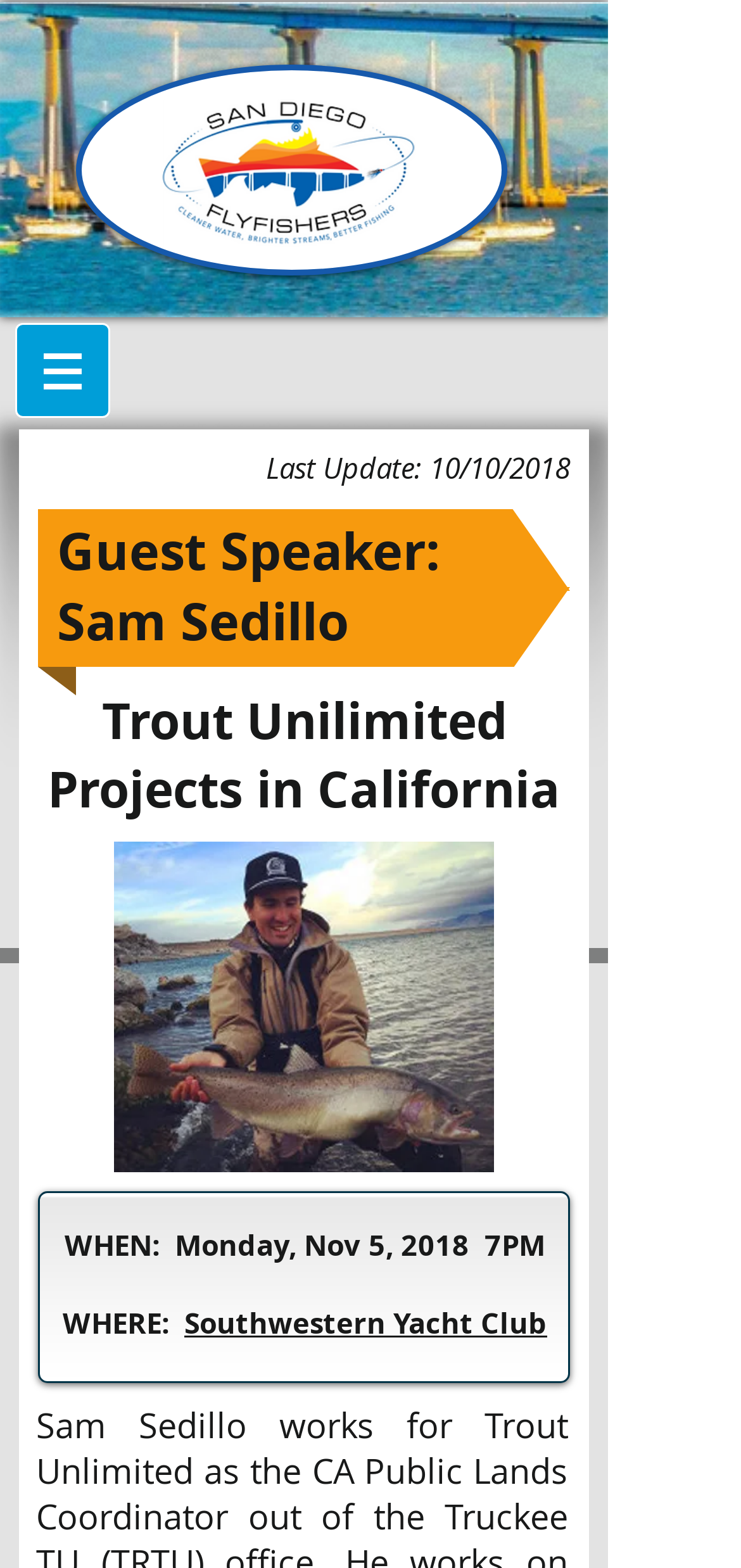Using the element description provided, determine the bounding box coordinates in the format (top-left x, top-left y, bottom-right x, bottom-right y). Ensure that all values are floating point numbers between 0 and 1. Element description: Southwestern Yacht Club

[0.249, 0.831, 0.738, 0.855]